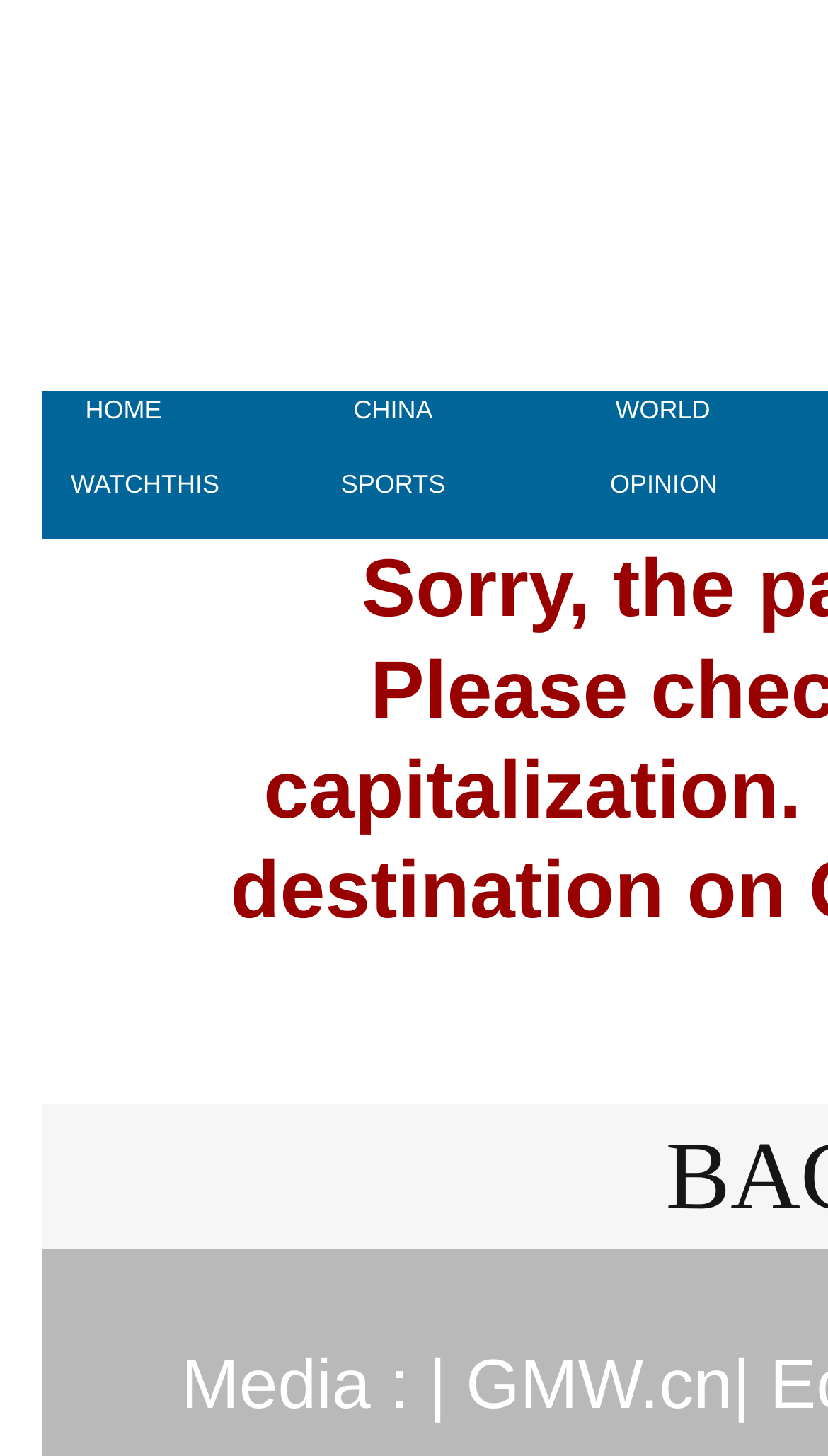Please locate the UI element described by "Cover Story" and provide its bounding box coordinates.

[0.171, 0.462, 0.333, 0.482]